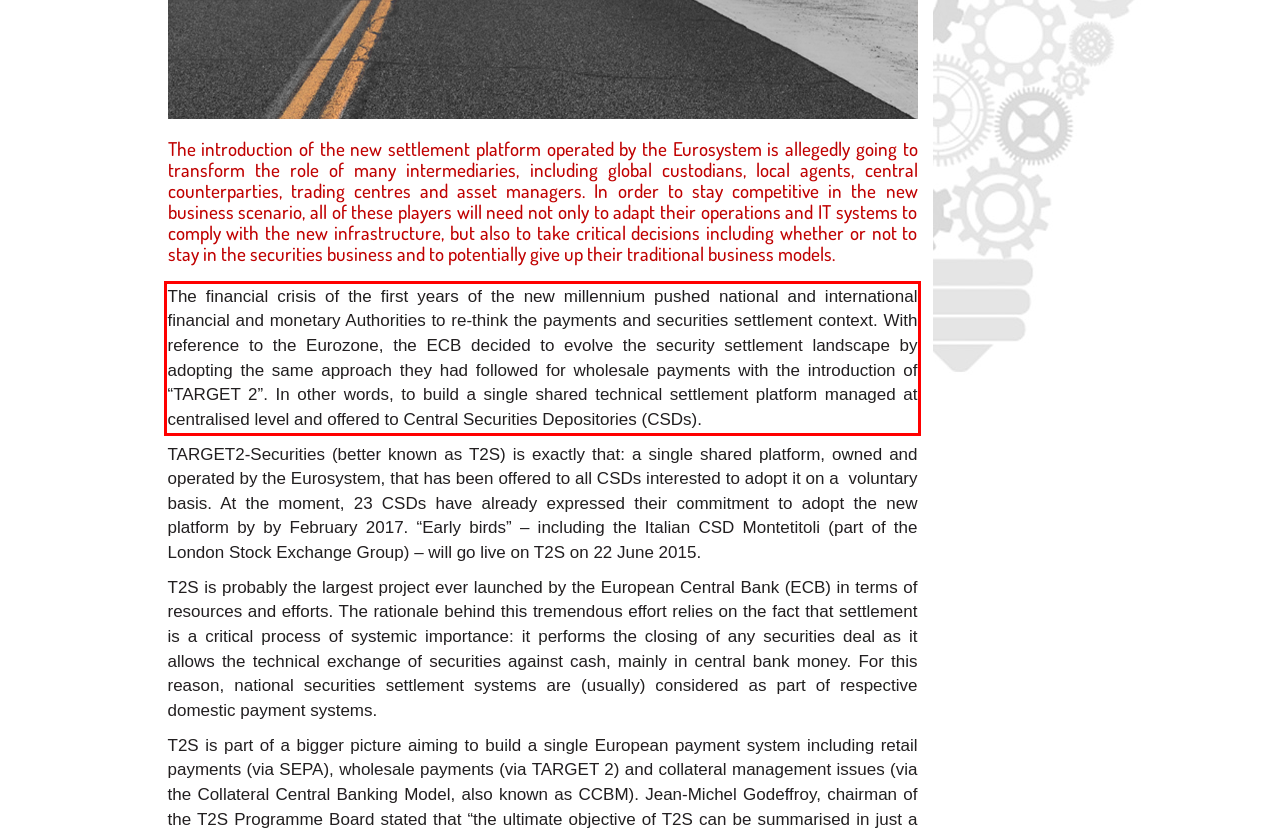Identify the text inside the red bounding box on the provided webpage screenshot by performing OCR.

The financial crisis of the first years of the new millennium pushed national and international financial and monetary Authorities to re-think the payments and securities settlement context. With reference to the Eurozone, the ECB decided to evolve the security settlement landscape by adopting the same approach they had followed for wholesale payments with the introduction of “TARGET 2”. In other words, to build a single shared technical settlement platform managed at centralised level and offered to Central Securities Depositories (CSDs).